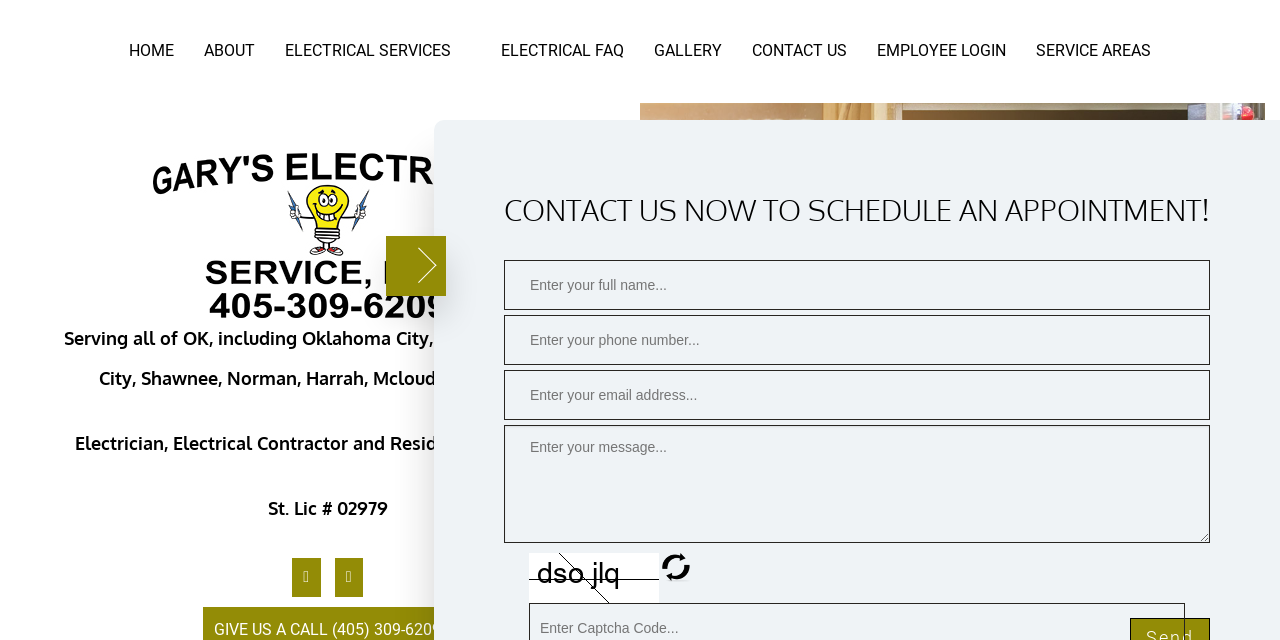Provide a one-word or one-phrase answer to the question:
What is the purpose of the 'CONTACT US' link?

To schedule an appointment